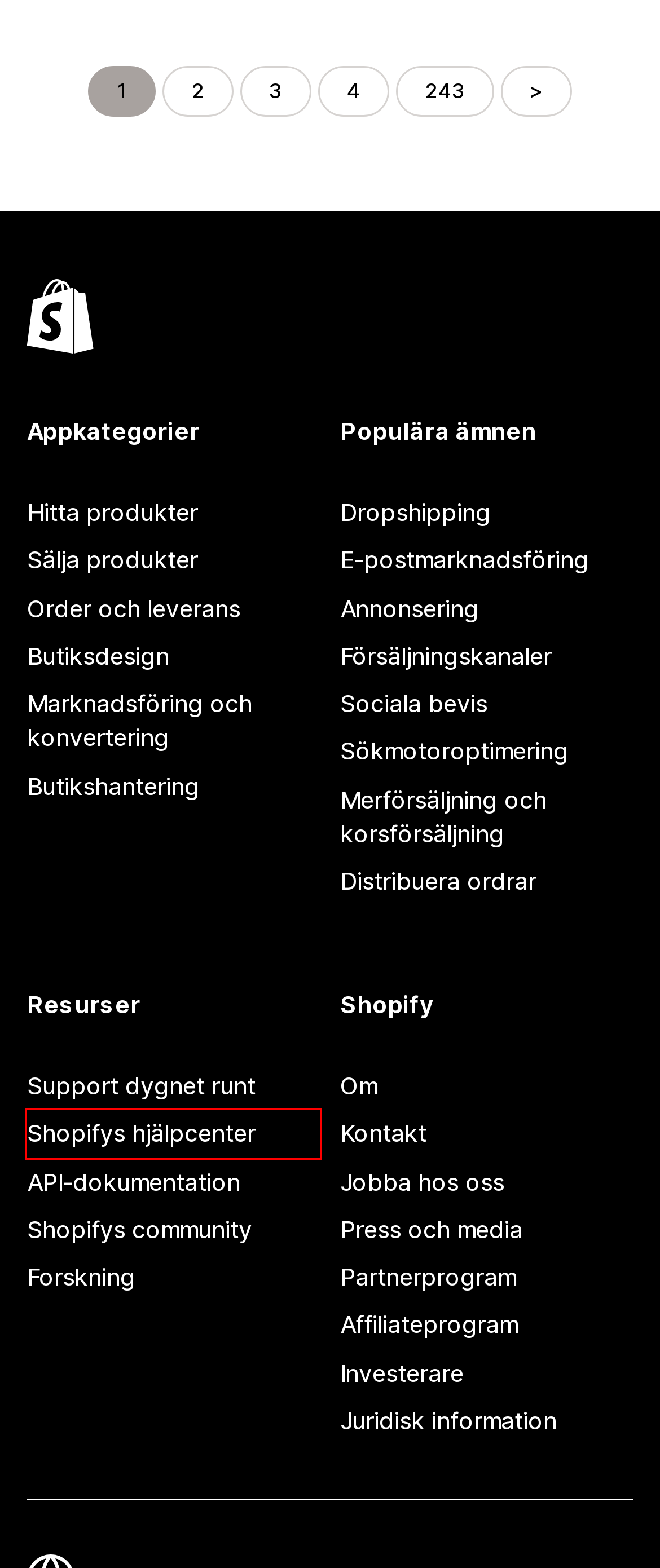You have a screenshot of a webpage with an element surrounded by a red bounding box. Choose the webpage description that best describes the new page after clicking the element inside the red bounding box. Here are the candidates:
A. Commerce Trends 2023: Industry Report - Shopify Plus
B. Shopifys hjälpcenter
C. Bästa apparna för Butiksdesign 2024 – Shopify App Store
D. Careers, Internships, and Jobs at Shopify | Shopify Careers - Shopify USA
E. Allt om Shopify Sverige
F. Bästa apparna för Sociala bevis 2024 – Shopify App Store
G. Bli Shopify partner redan idag – Shopify partner - Shopify Sverige
H. Bästa apparna för Sälja produkter 2024 – Shopify App Store

B